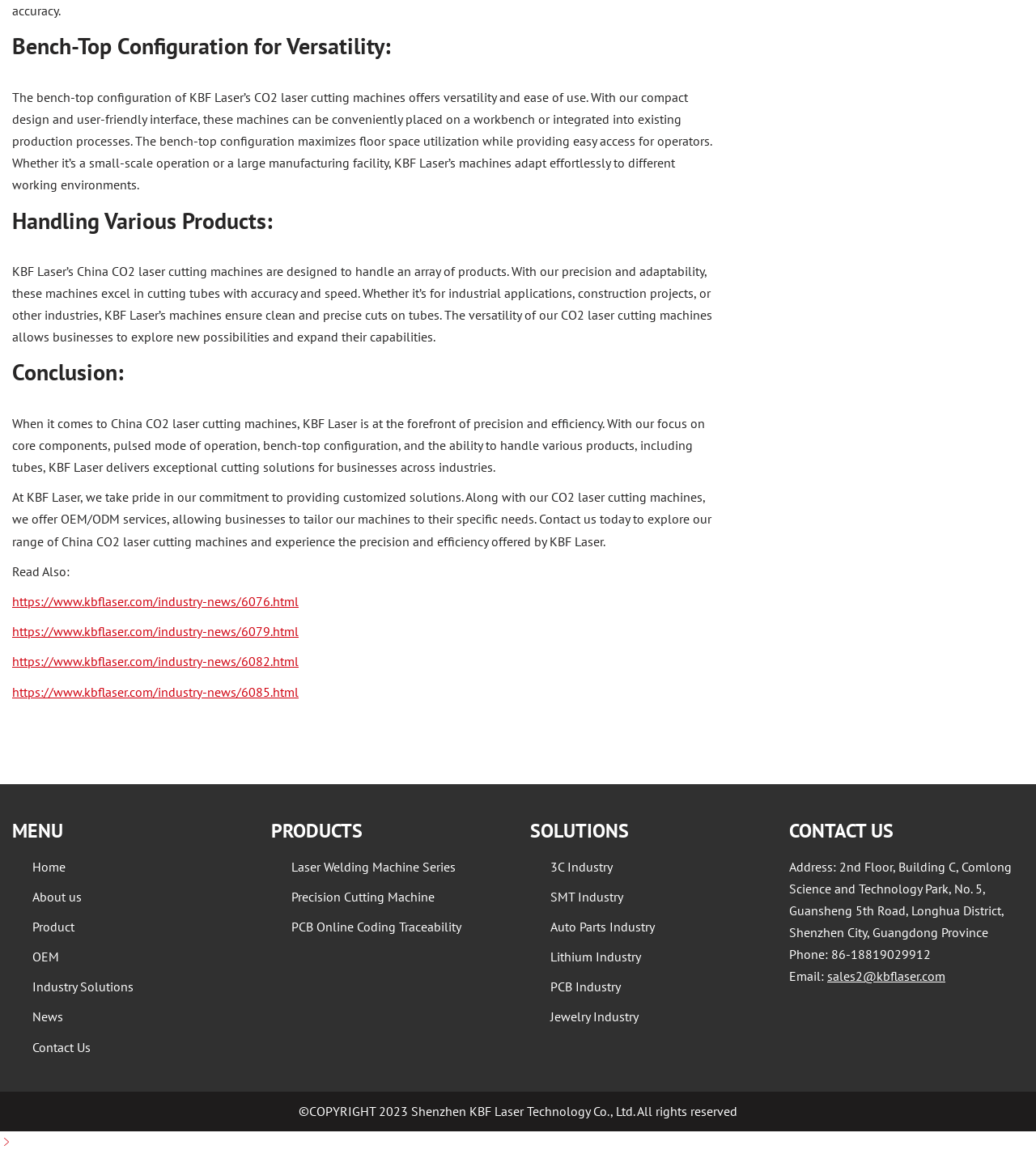Identify the bounding box coordinates of the specific part of the webpage to click to complete this instruction: "Contact us through email".

[0.798, 0.839, 0.912, 0.853]